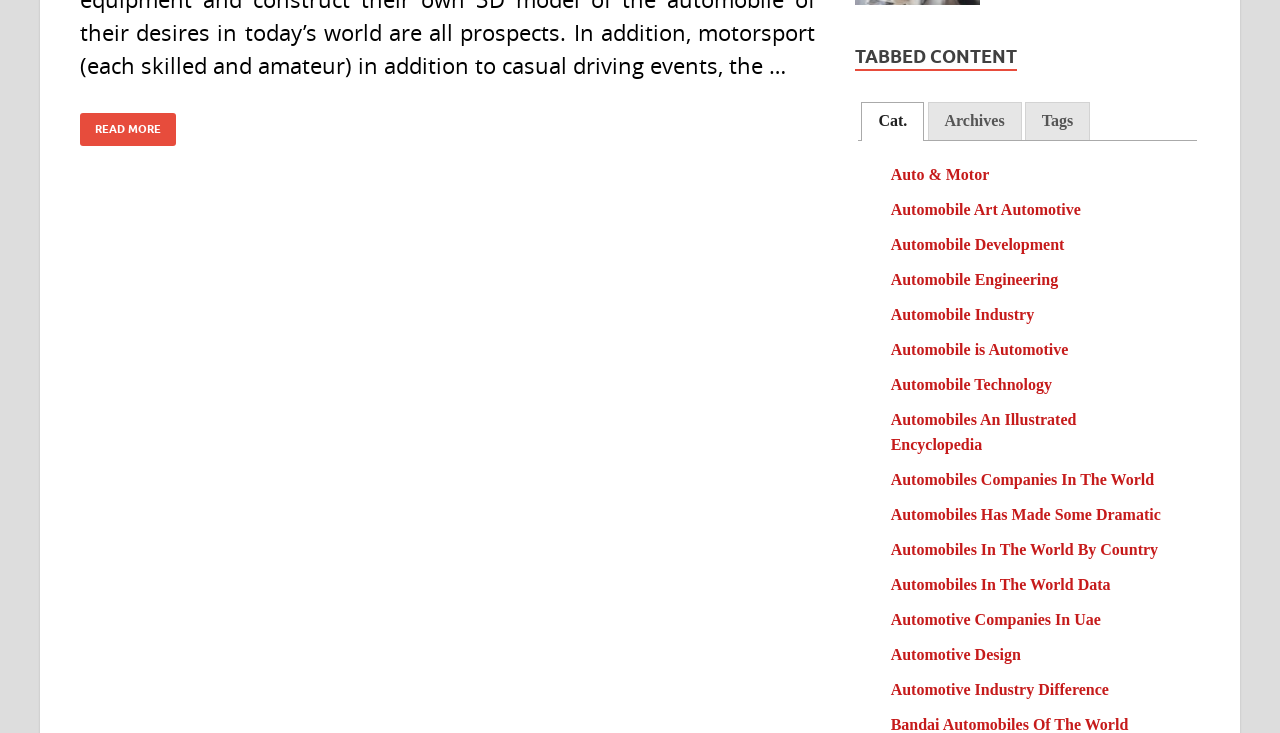Please indicate the bounding box coordinates for the clickable area to complete the following task: "Select the Archives tab". The coordinates should be specified as four float numbers between 0 and 1, i.e., [left, top, right, bottom].

[0.725, 0.139, 0.798, 0.191]